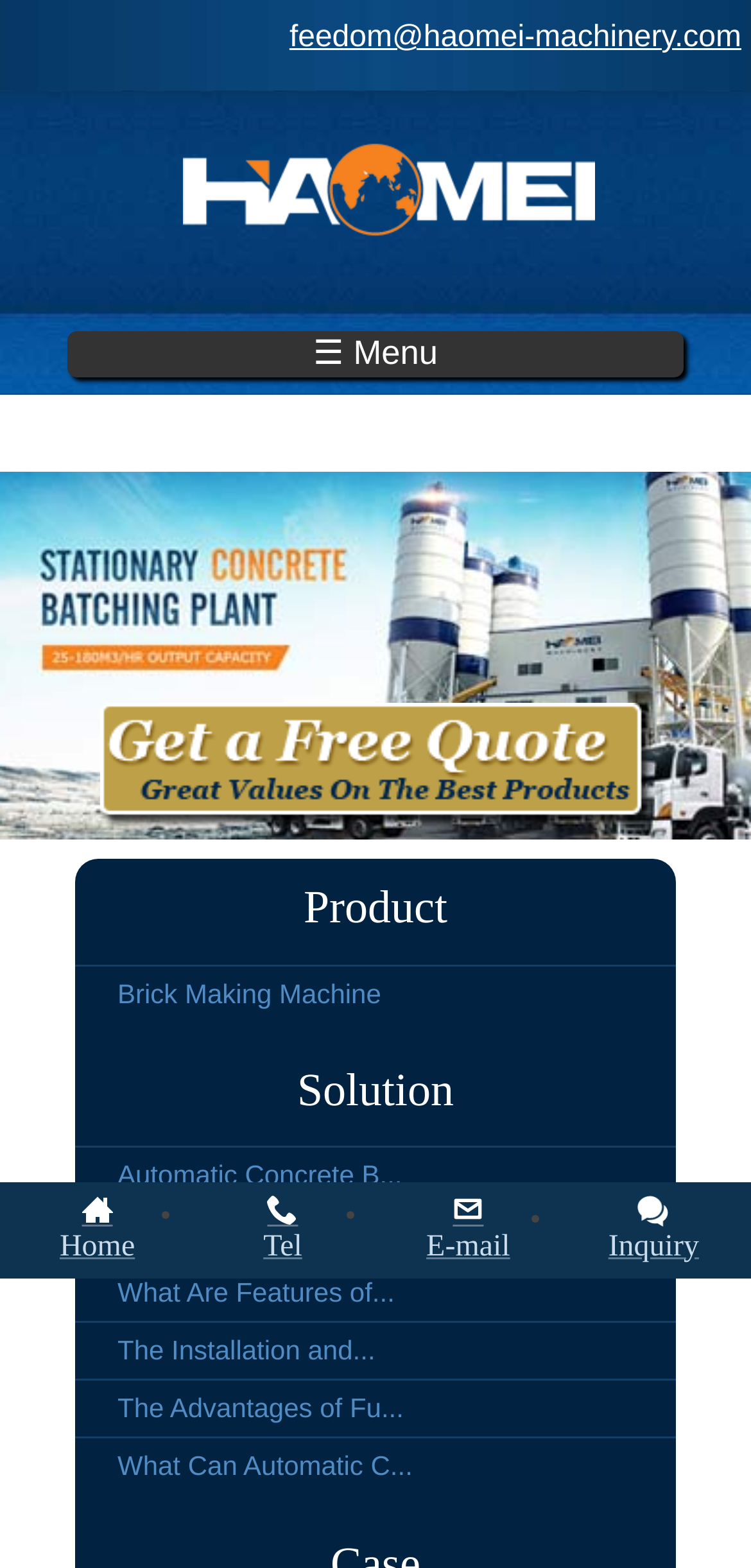Provide a short answer using a single word or phrase for the following question: 
What is the last menu item under the 'Product' category?

Brick Making Machine